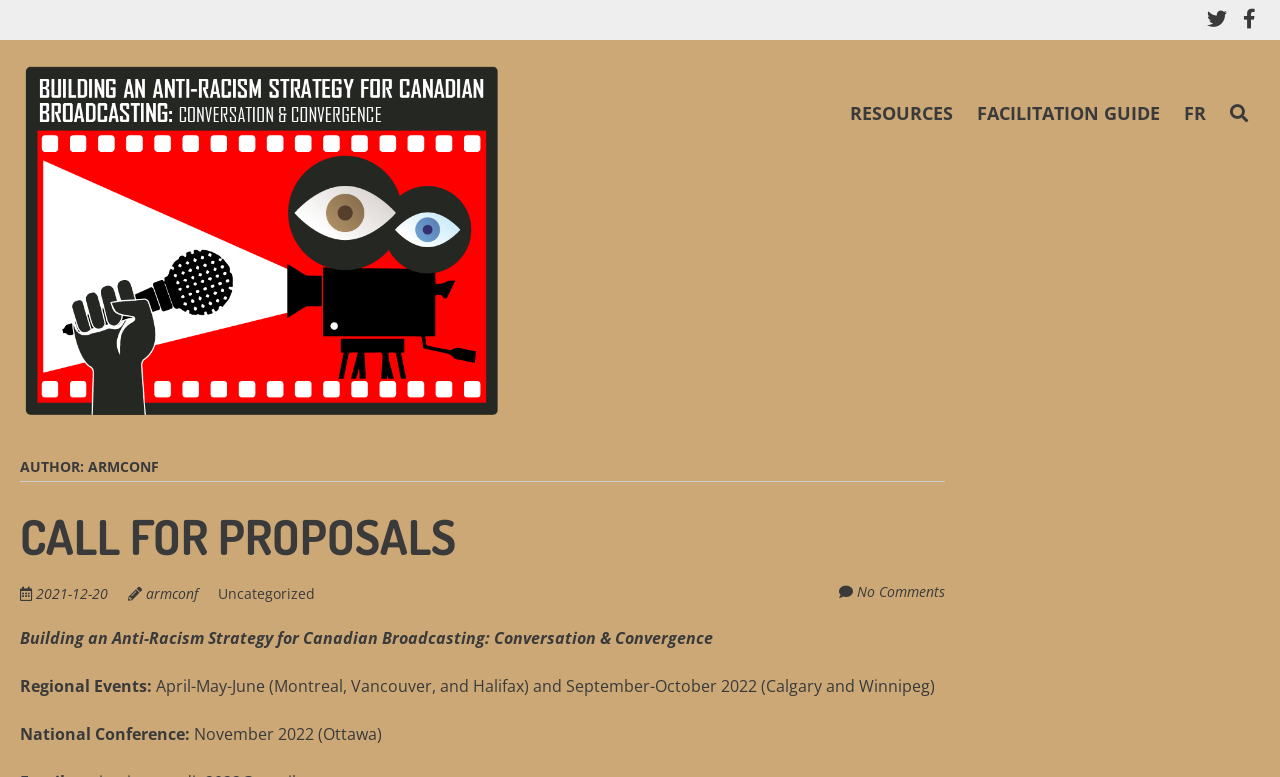Could you highlight the region that needs to be clicked to execute the instruction: "Read call for proposals"?

[0.016, 0.651, 0.356, 0.728]